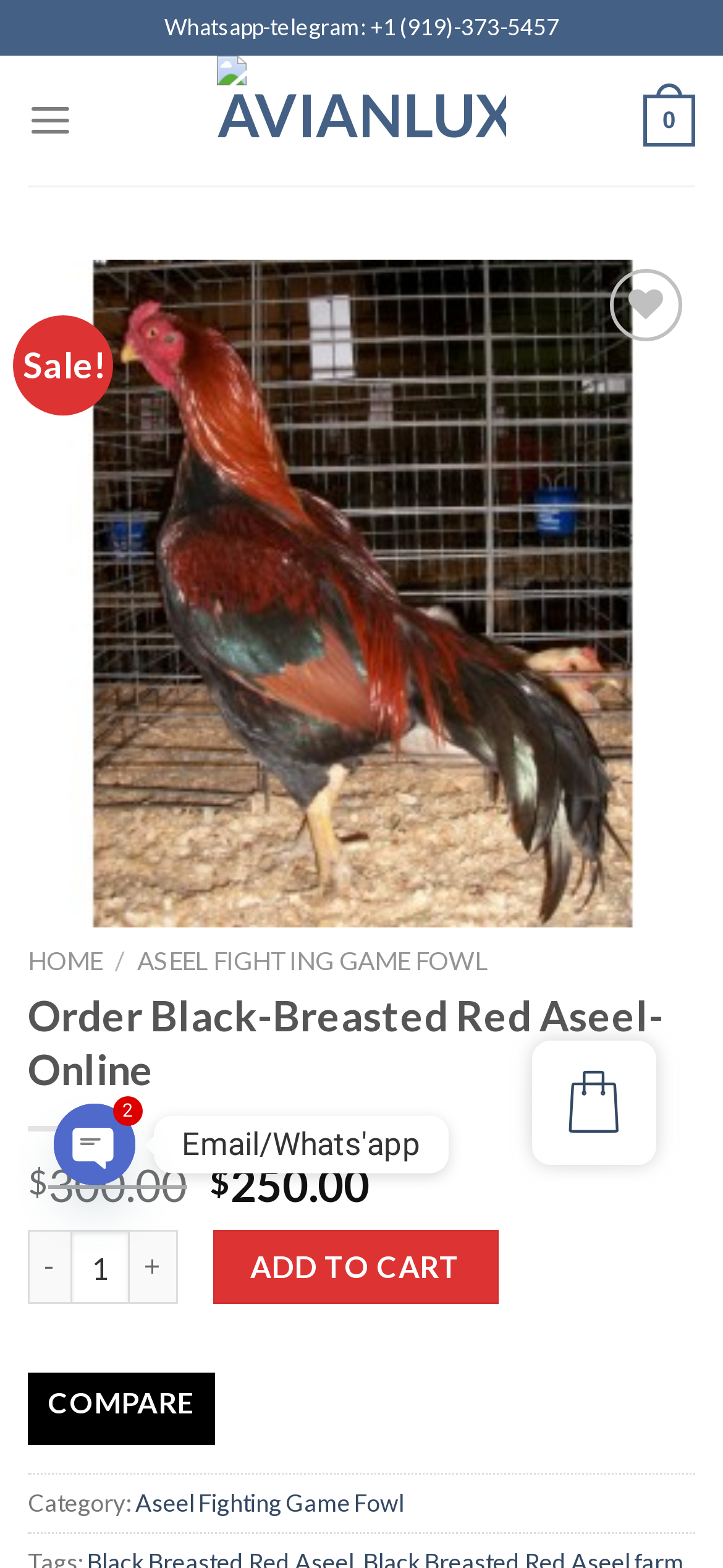Respond to the question below with a concise word or phrase:
What is the current price of the Black-Breasted Red Aseel?

$250.00